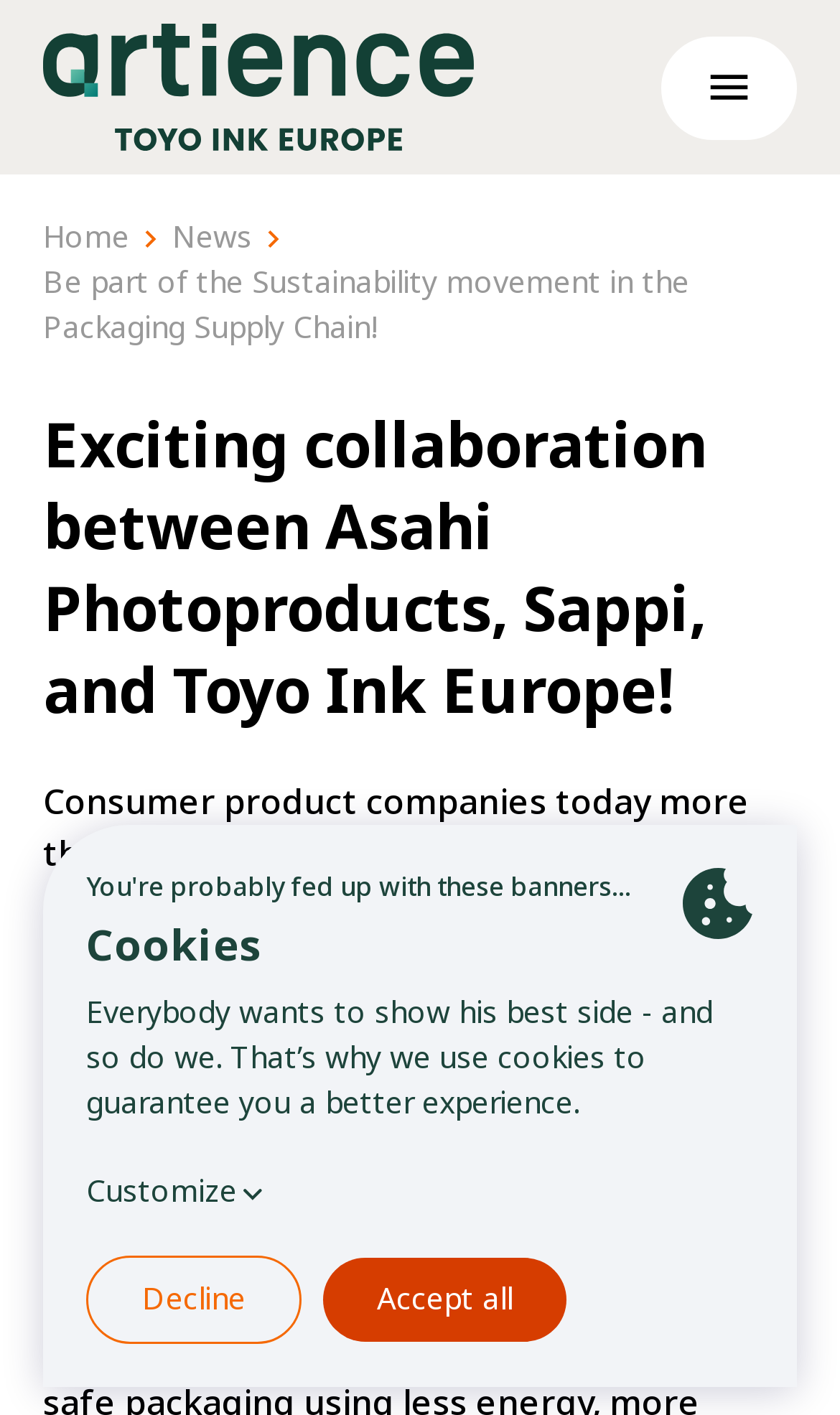Answer the question in a single word or phrase:
What is the topic of the latest article?

Sustainability movement